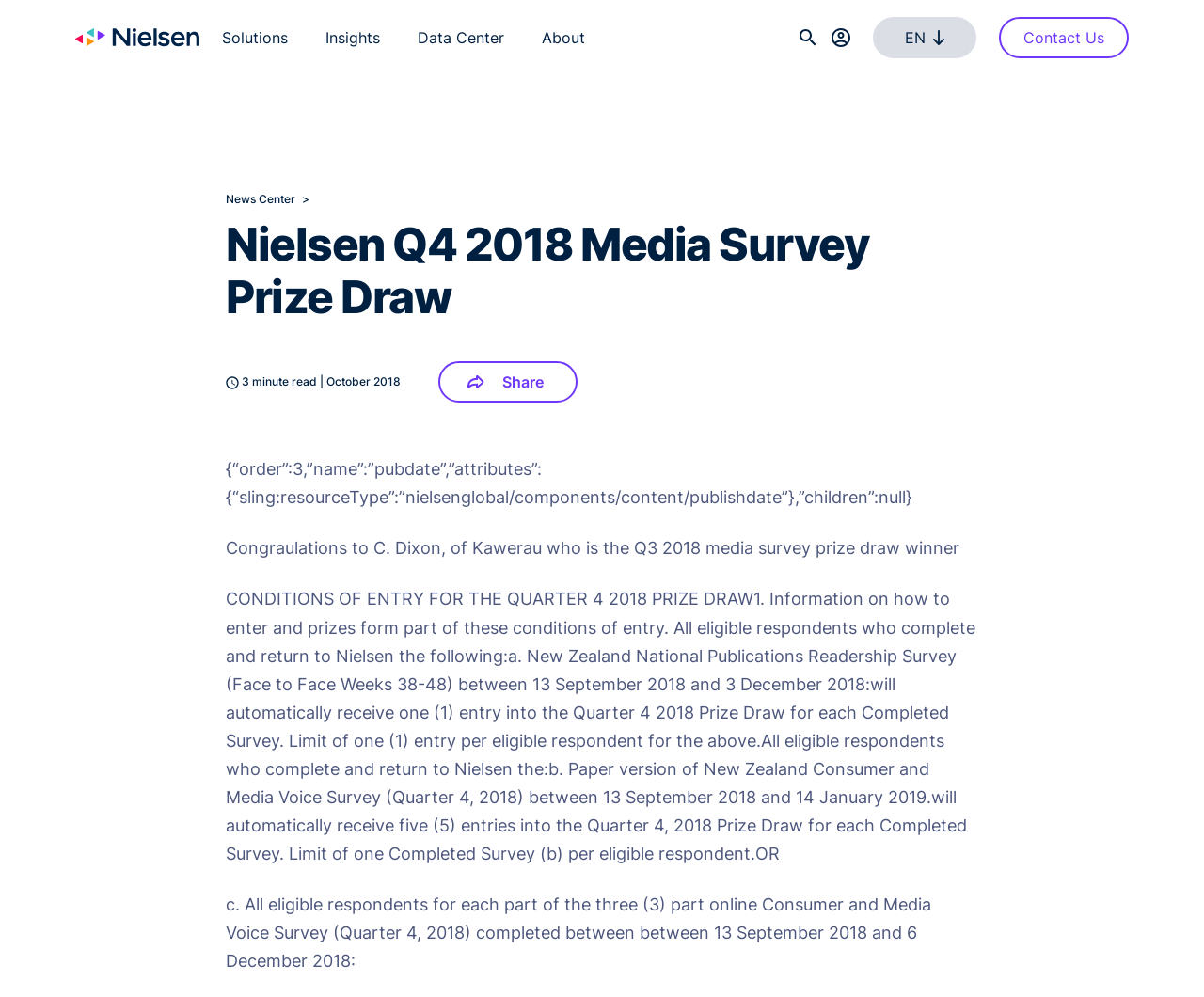Respond with a single word or phrase for the following question: 
What is the name of the survey prize draw winner?

C. Dixon